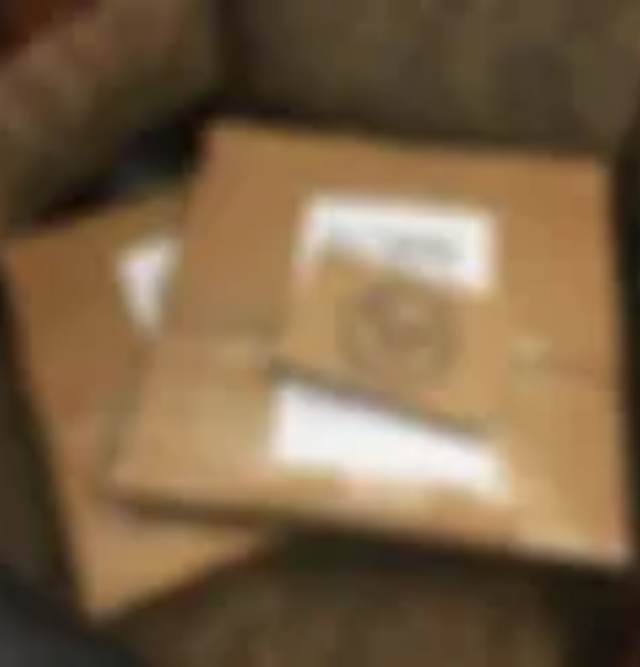What type of surface are the packages resting on?
Use the image to give a comprehensive and detailed response to the question.

The image depicts the packages placed on a textured surface, which is likely a couch or chair, given its appearance and the warm, blurred background that enhances the inviting atmosphere.